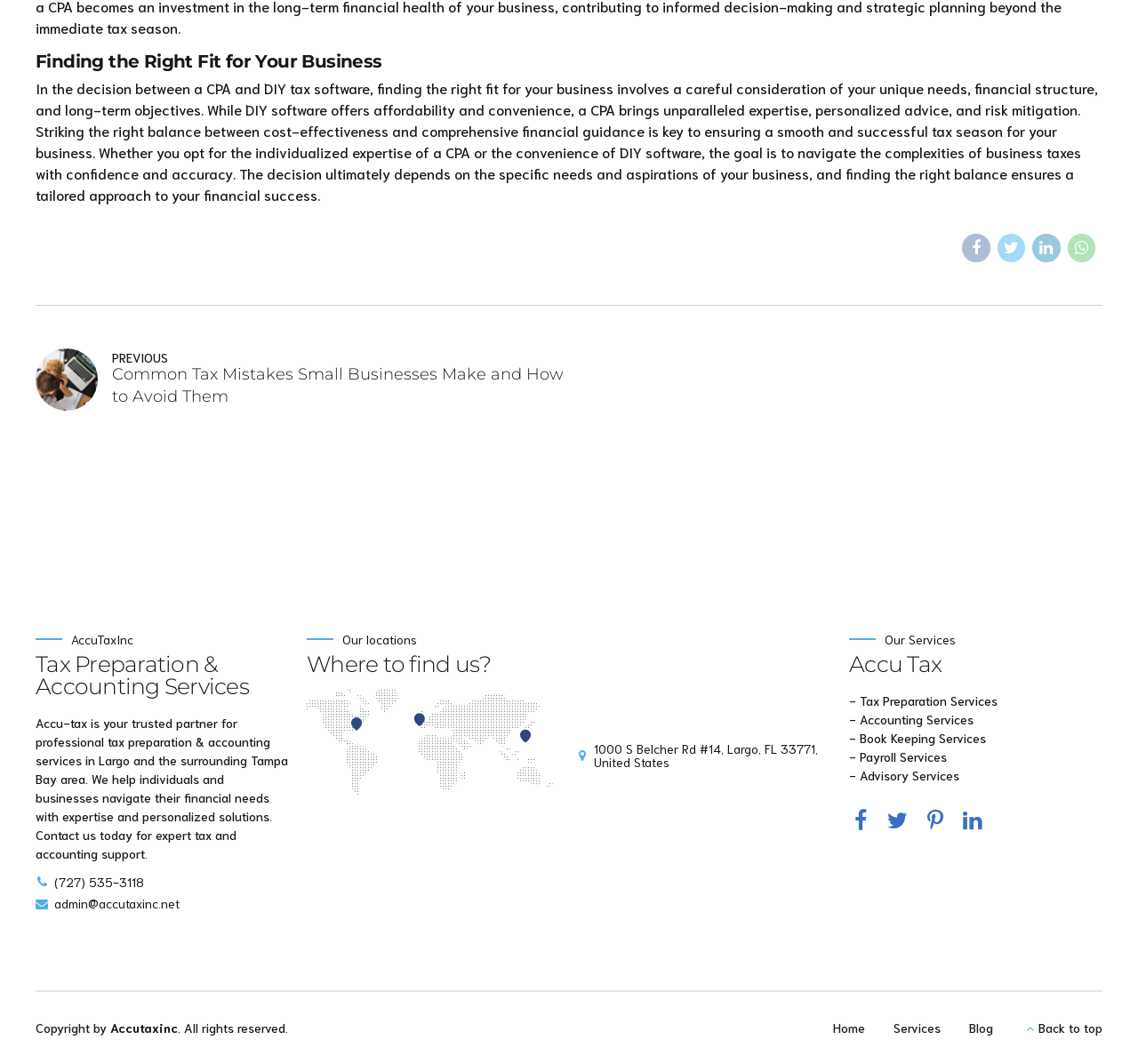Please identify the bounding box coordinates of the element's region that should be clicked to execute the following instruction: "View the location on the map". The bounding box coordinates must be four float numbers between 0 and 1, i.e., [left, top, right, bottom].

[0.27, 0.646, 0.486, 0.747]